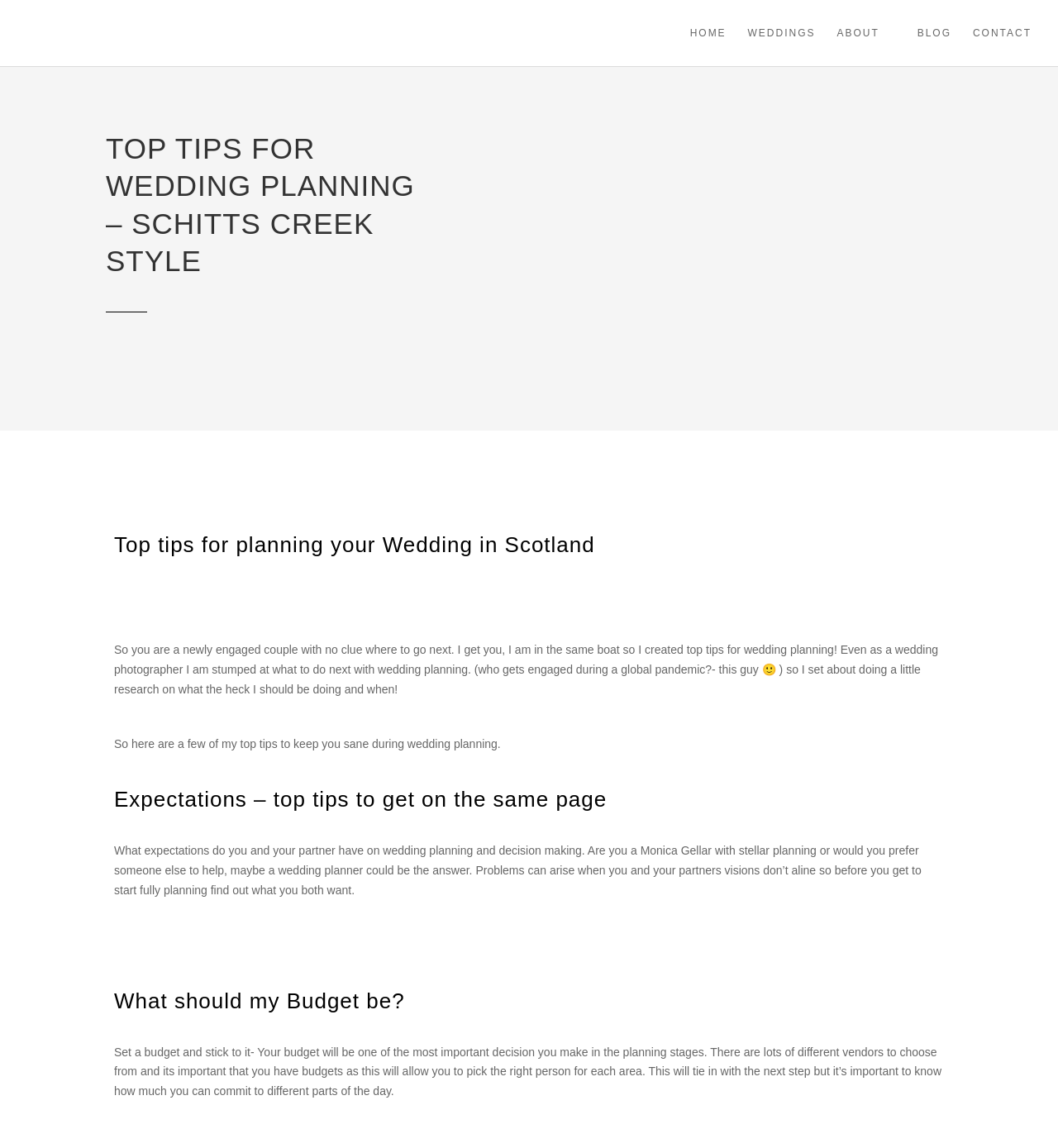How many images are on the page?
Using the visual information, reply with a single word or short phrase.

2